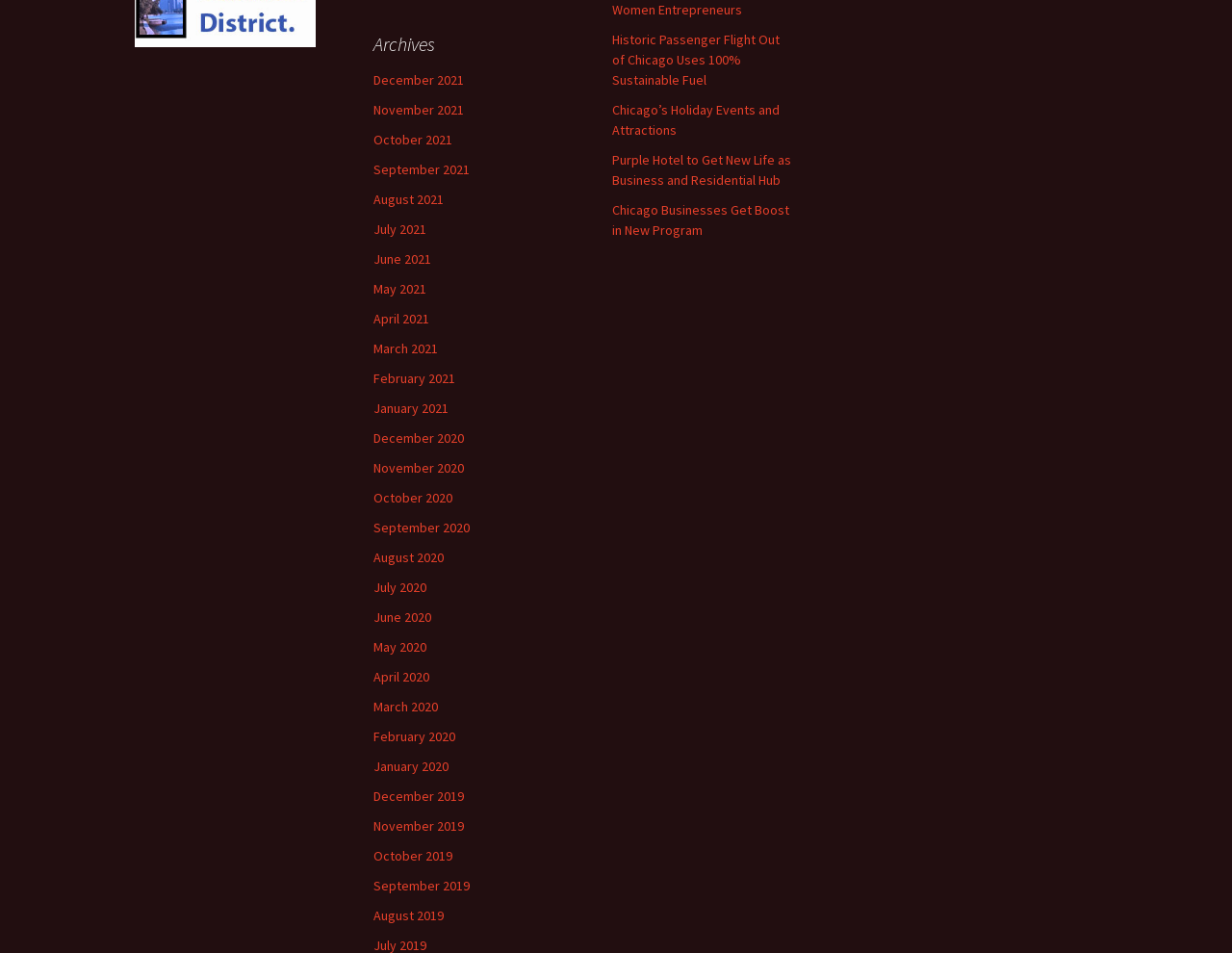Provide a brief response to the question below using one word or phrase:
What is the topic of the first link on the webpage?

Historic Passenger Flight